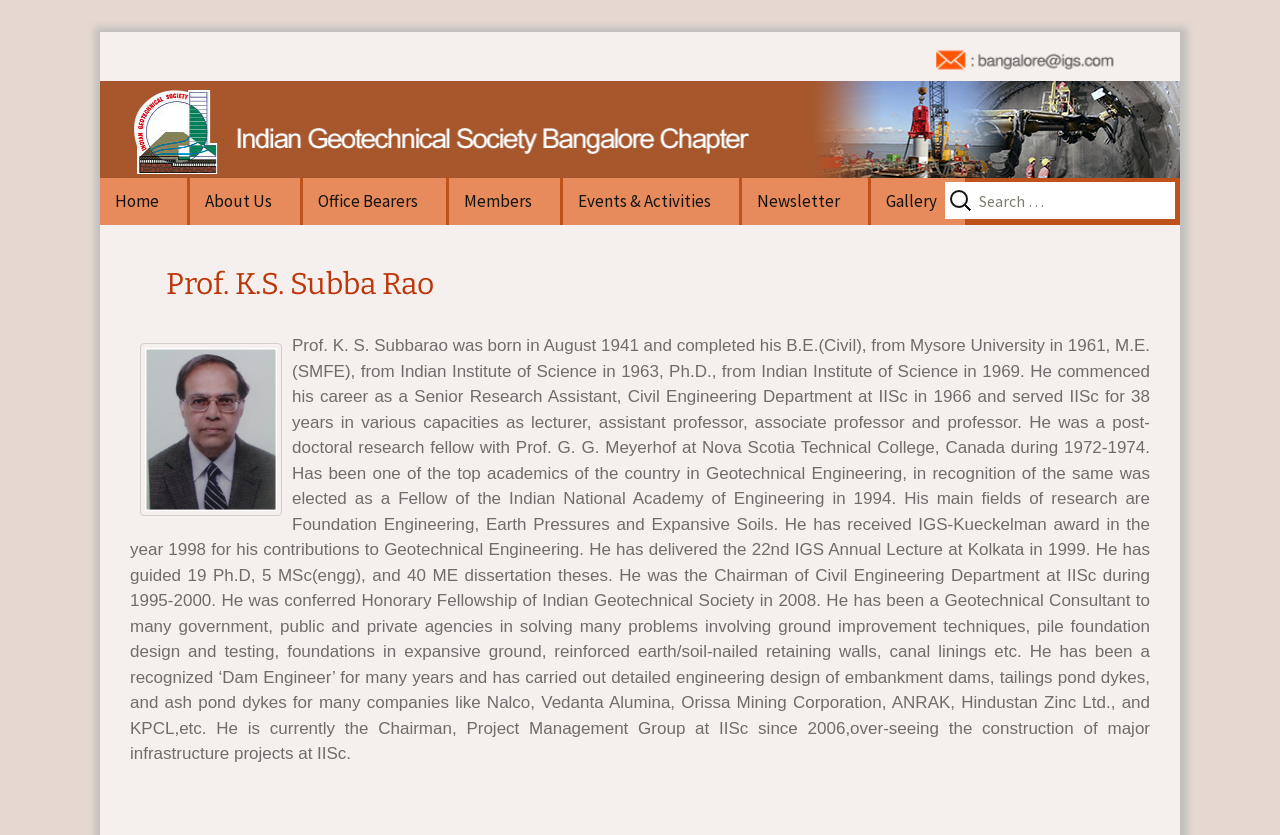Please identify the bounding box coordinates of the element I need to click to follow this instruction: "Search for something".

[0.738, 0.214, 0.918, 0.266]